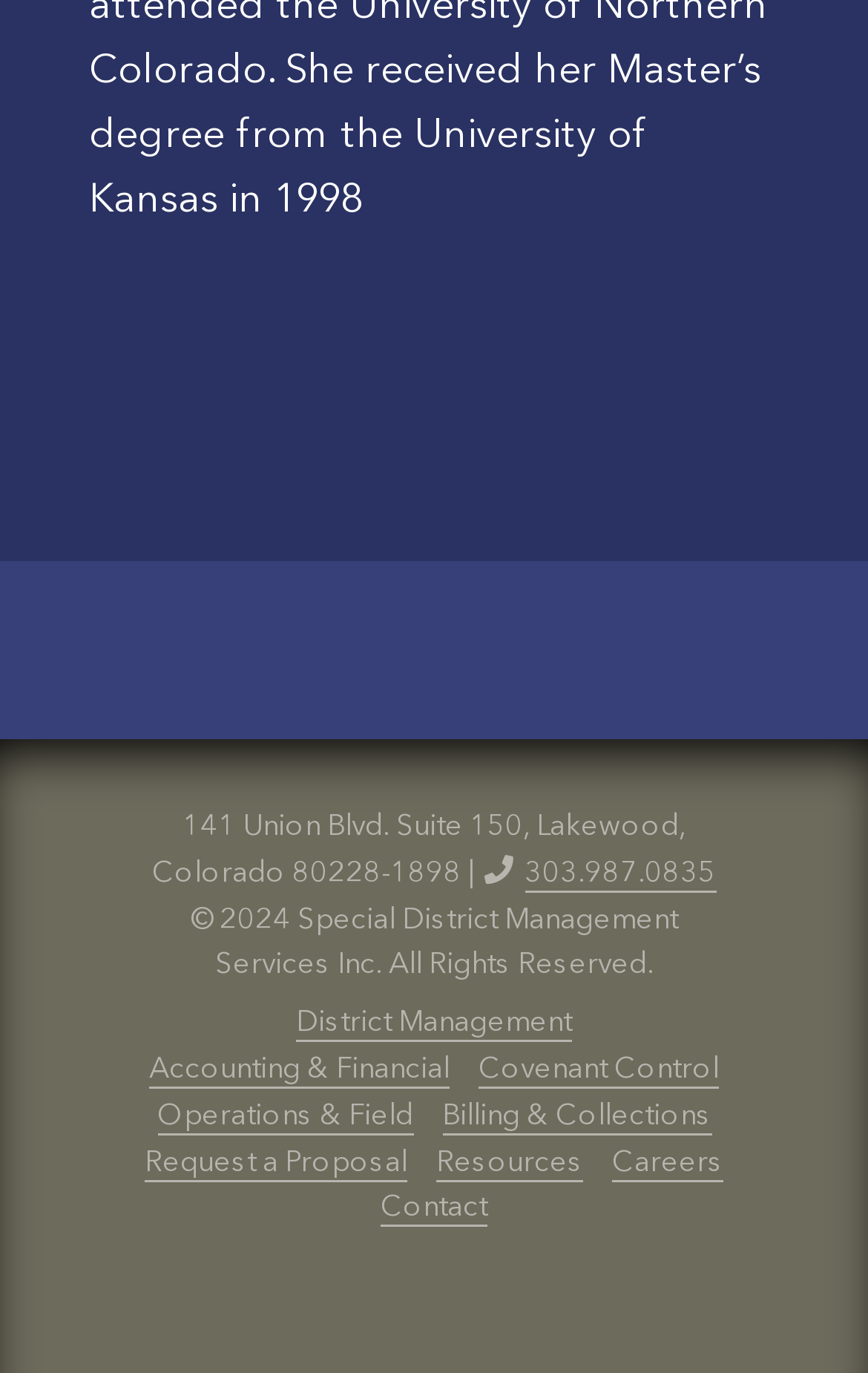Answer the following inquiry with a single word or phrase:
What is the phone number to contact Special District Management Services Inc.?

303.987.0835